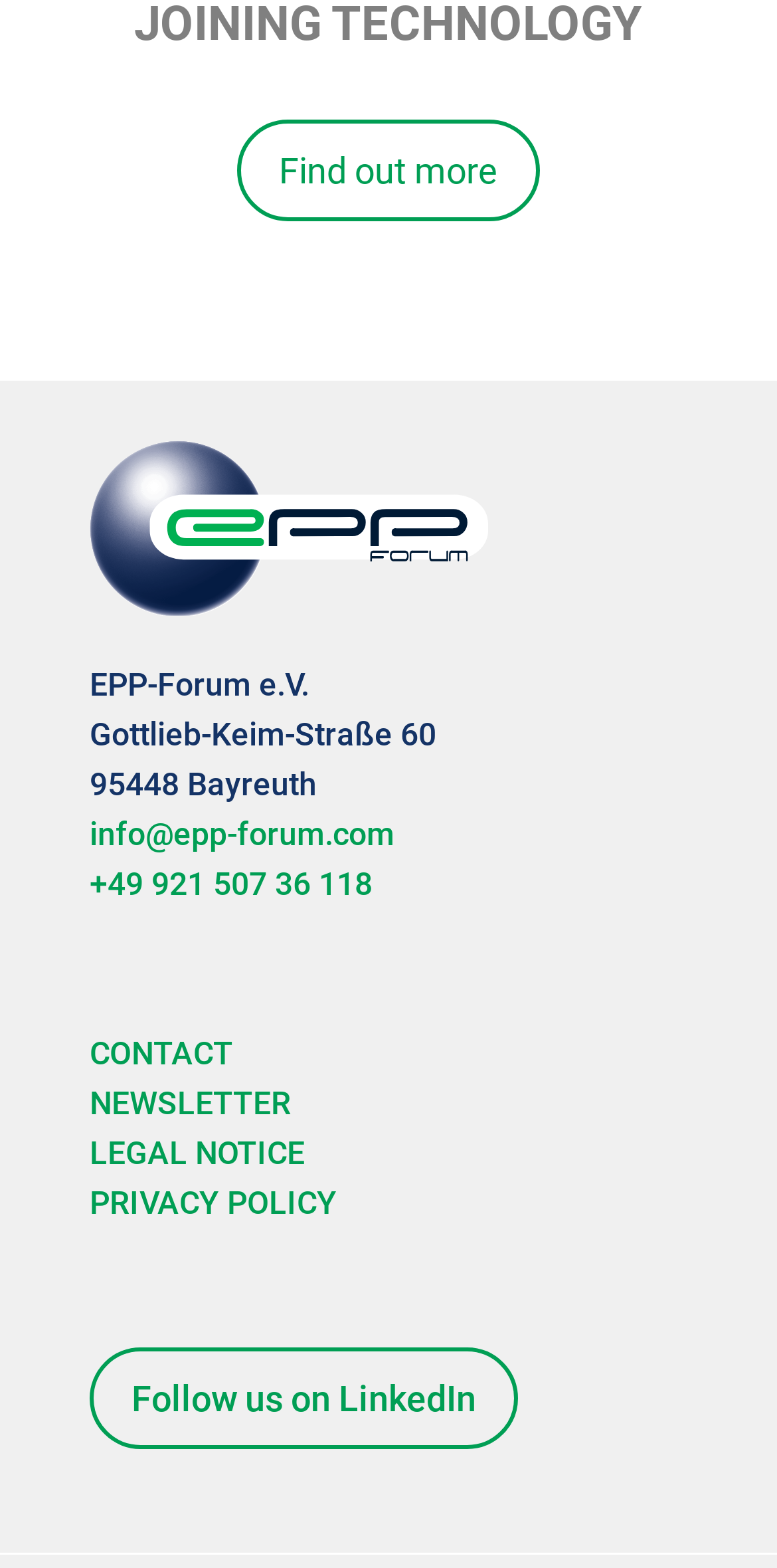Find the bounding box coordinates of the clickable area required to complete the following action: "Click on 'Find out more'".

[0.305, 0.077, 0.695, 0.142]